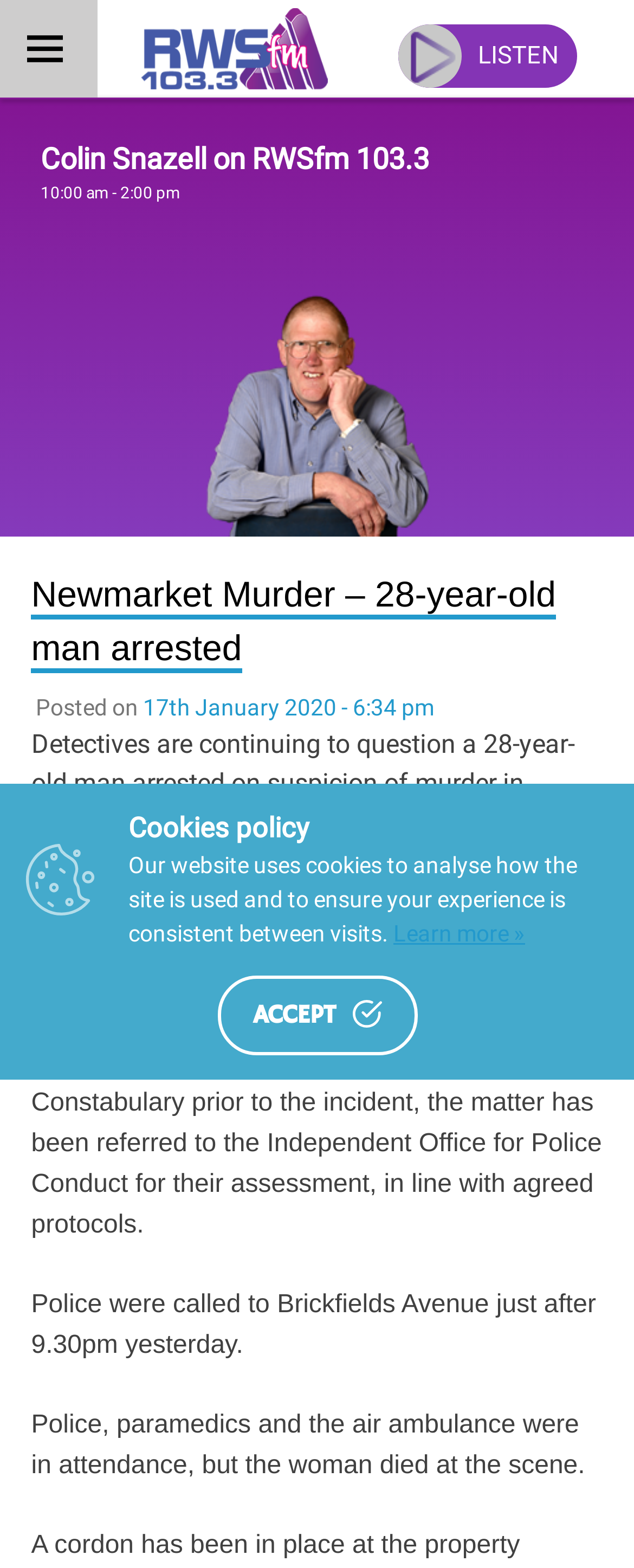What is the text of the webpage's headline?

Newmarket Murder – 28-year-old man arrested